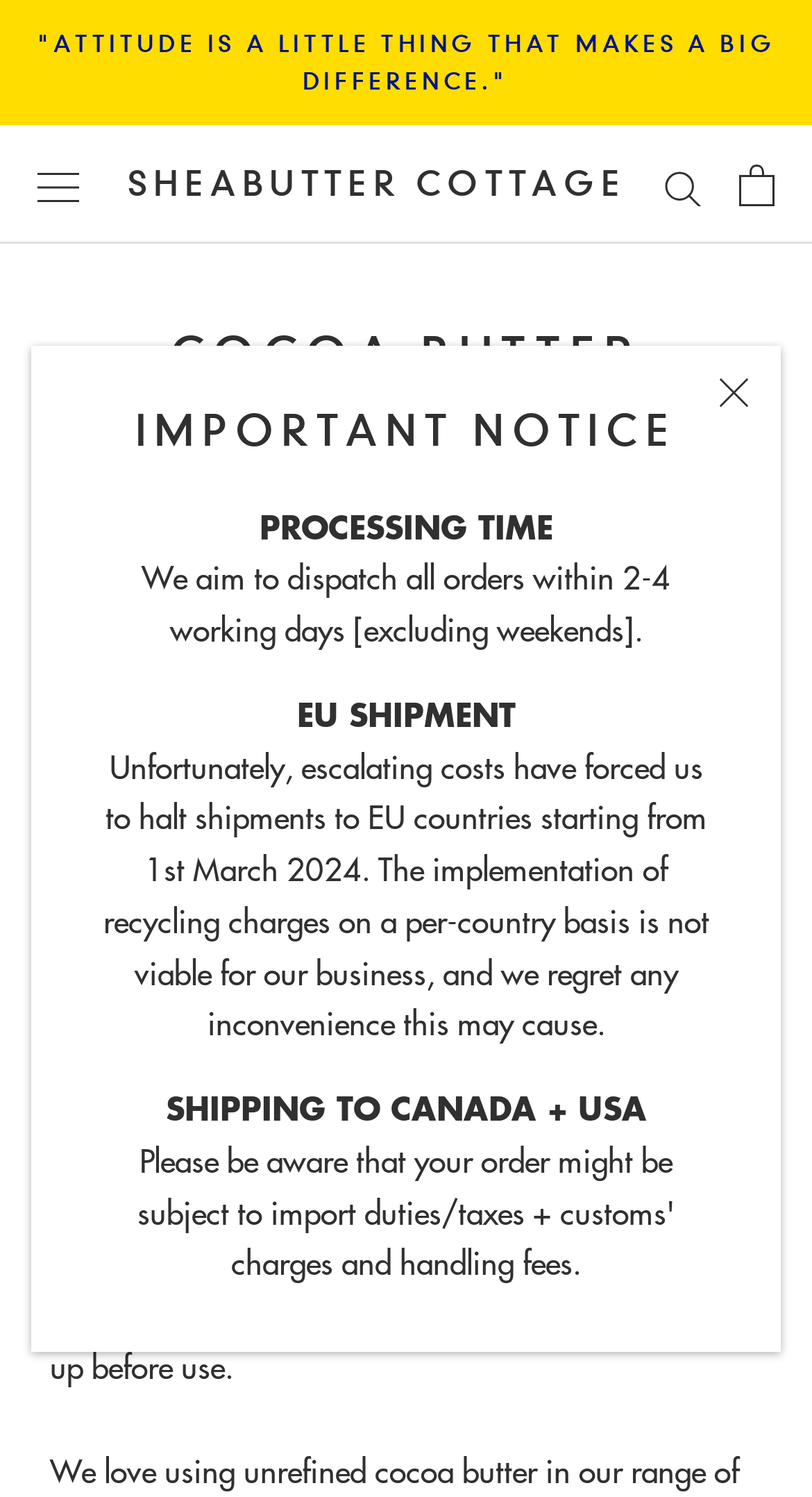Consider the image and give a detailed and elaborate answer to the question: 
What is the quality of the cocoa beans used?

The quality of the cocoa beans used can be inferred from the text, which states that the cocoa butter is 'food grade obtained from quality Ghanaian cocoa beans widely used in good quality chocolate'.